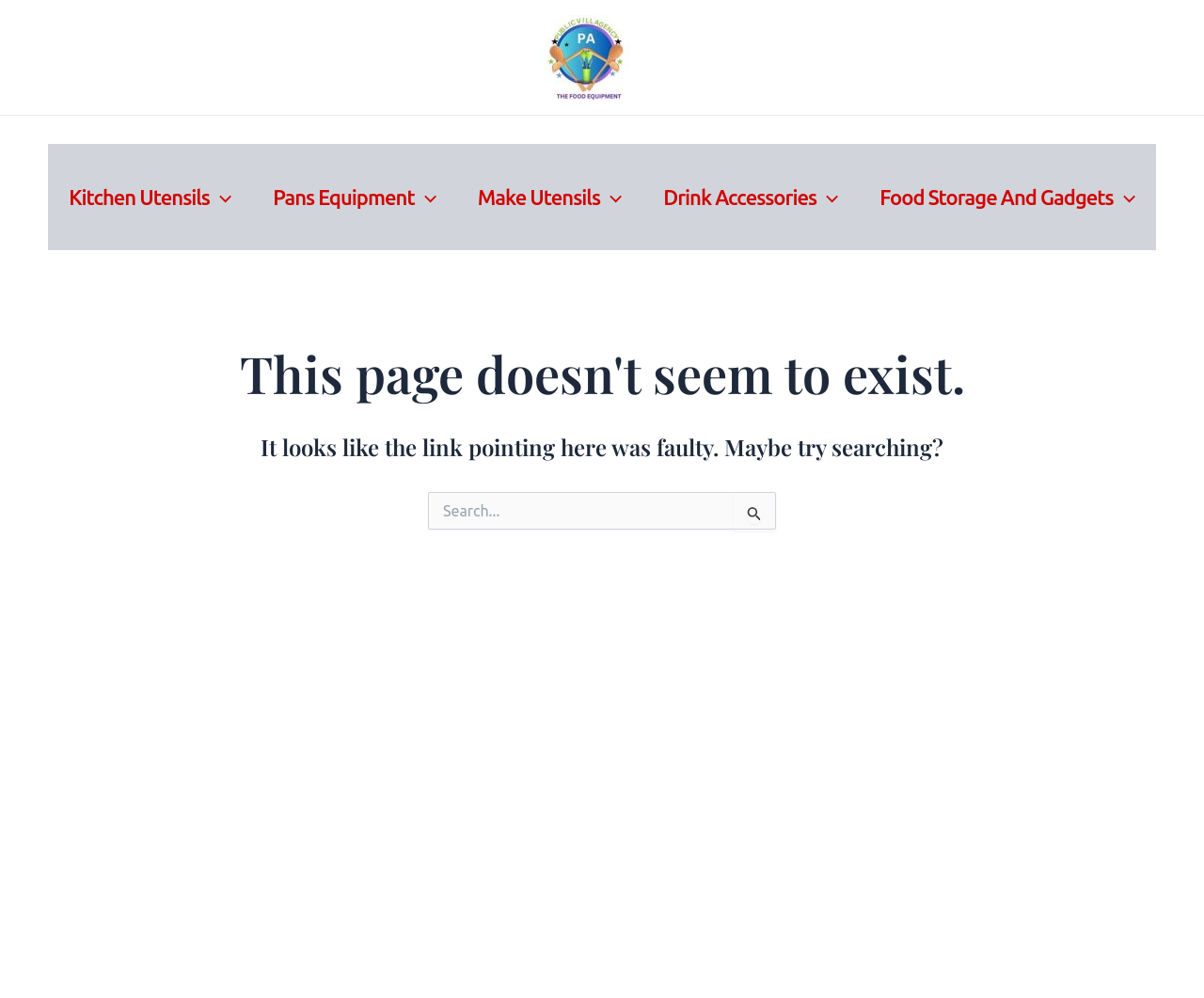Please identify the bounding box coordinates of the clickable area that will fulfill the following instruction: "Click the Make Utensils menu toggle". The coordinates should be in the format of four float numbers between 0 and 1, i.e., [left, top, right, bottom].

[0.38, 0.144, 0.534, 0.251]